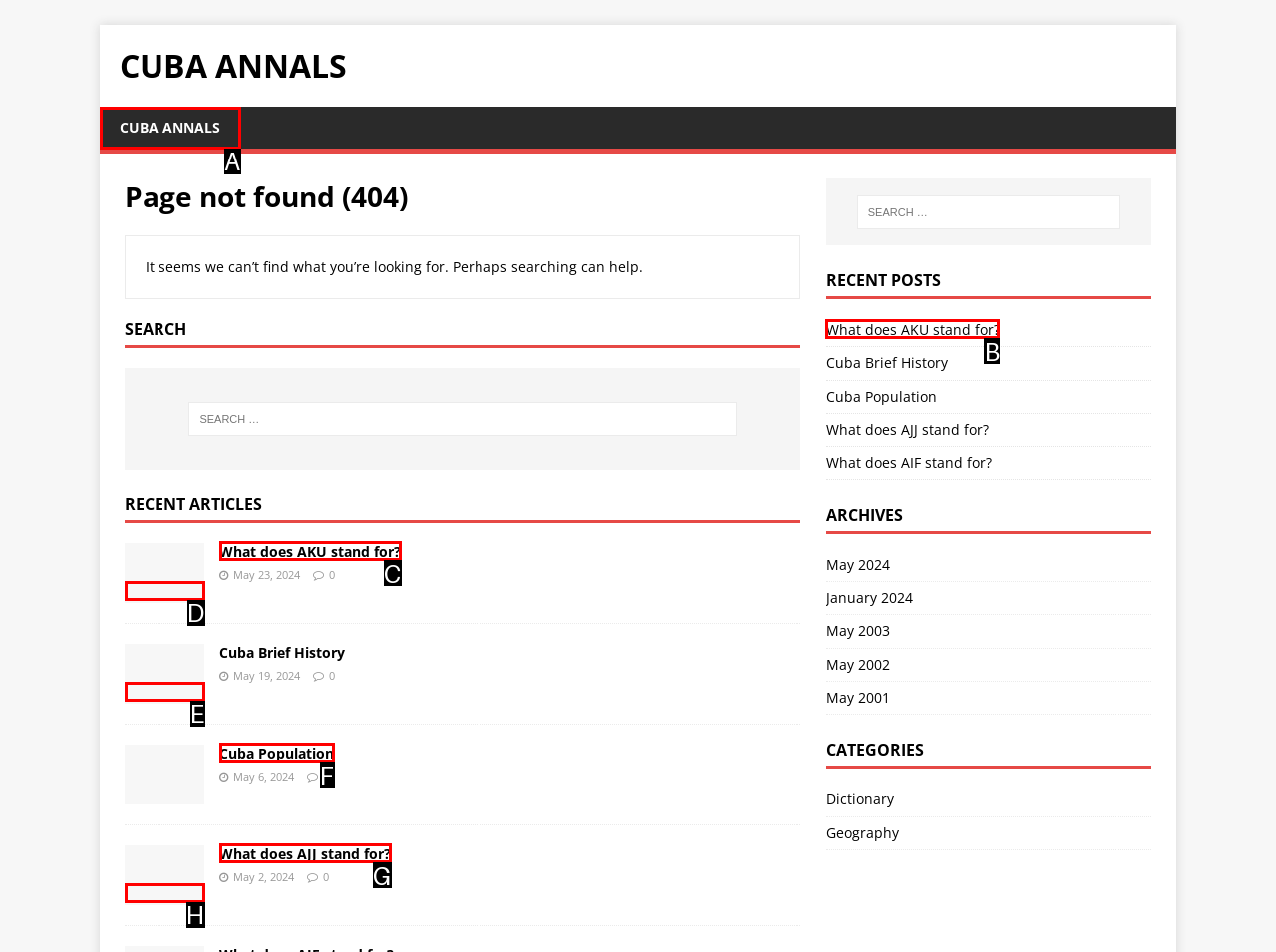Select the letter that corresponds to the UI element described as: What does AKU stand for?
Answer by providing the letter from the given choices.

C